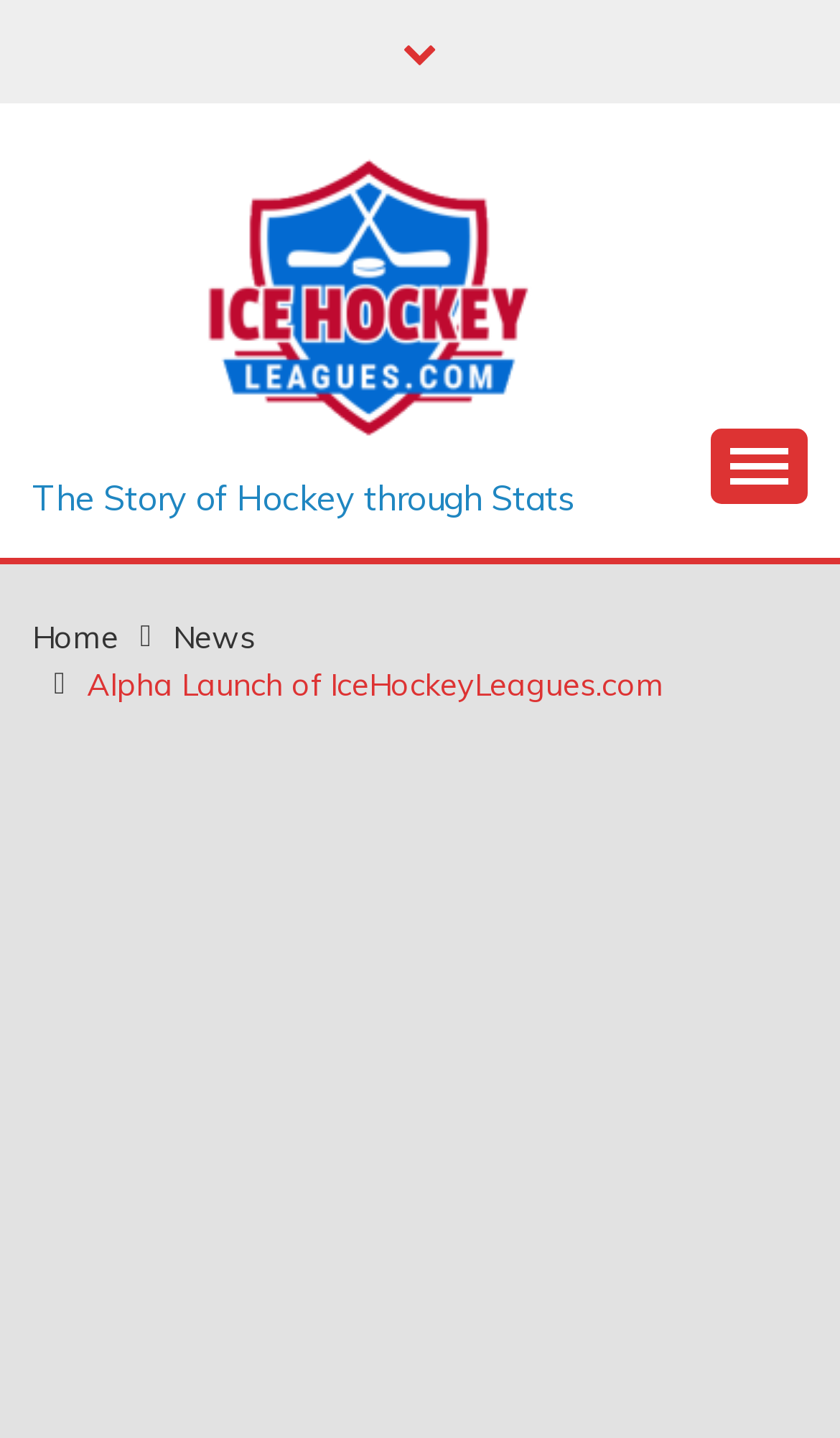Given the description "Alpha Launch of IceHockeyLeagues.com", determine the bounding box of the corresponding UI element.

[0.103, 0.462, 0.79, 0.489]